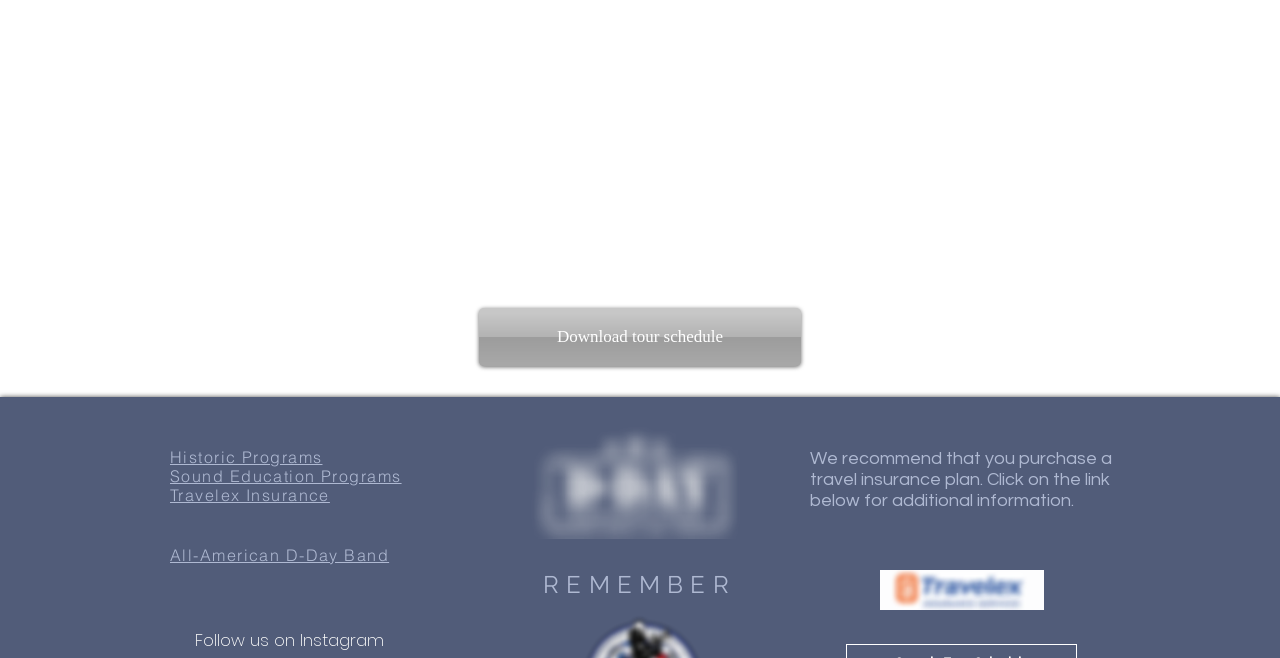What is the purpose of the recommended plan?
Based on the image, answer the question in a detailed manner.

The heading 'We recommend that you purchase a travel insurance plan.' suggests that the recommended plan is for travel insurance, which is further supported by the presence of 'Travelex Insurance' link.